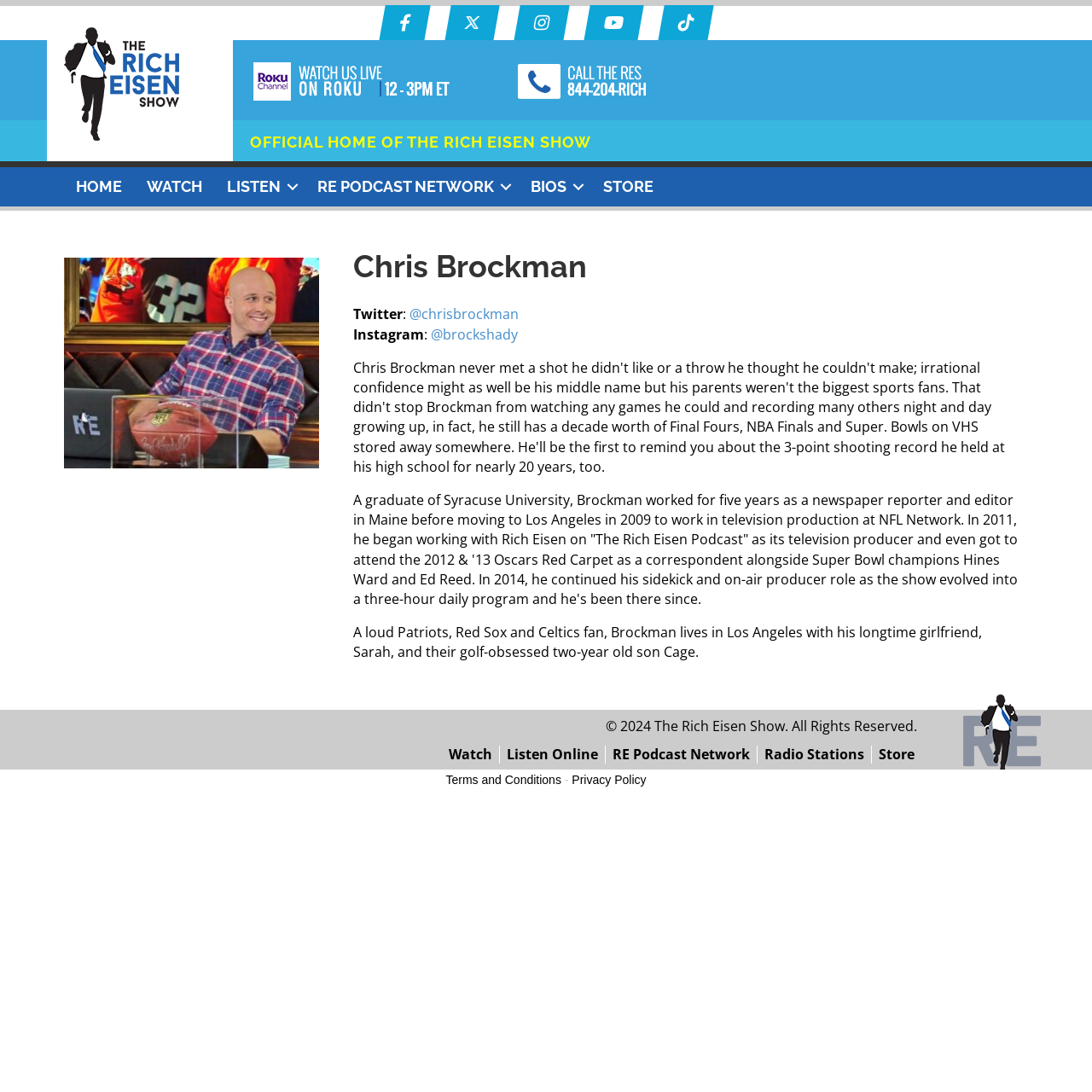Using the description "Radio Stations", locate and provide the bounding box of the UI element.

[0.693, 0.683, 0.797, 0.699]